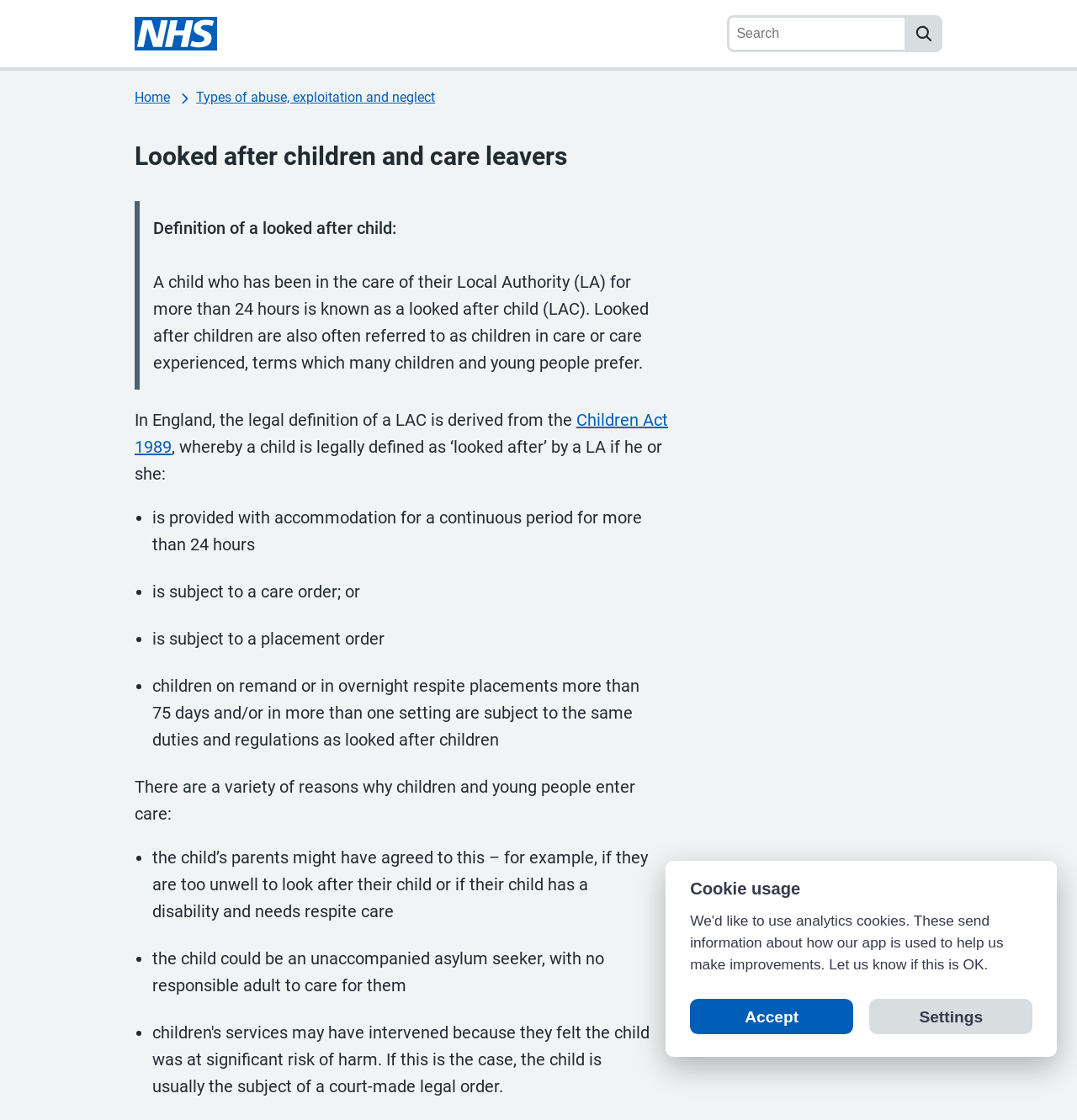Please locate the bounding box coordinates of the element that needs to be clicked to achieve the following instruction: "Go to the home page". The coordinates should be four float numbers between 0 and 1, i.e., [left, top, right, bottom].

[0.123, 0.077, 0.16, 0.096]